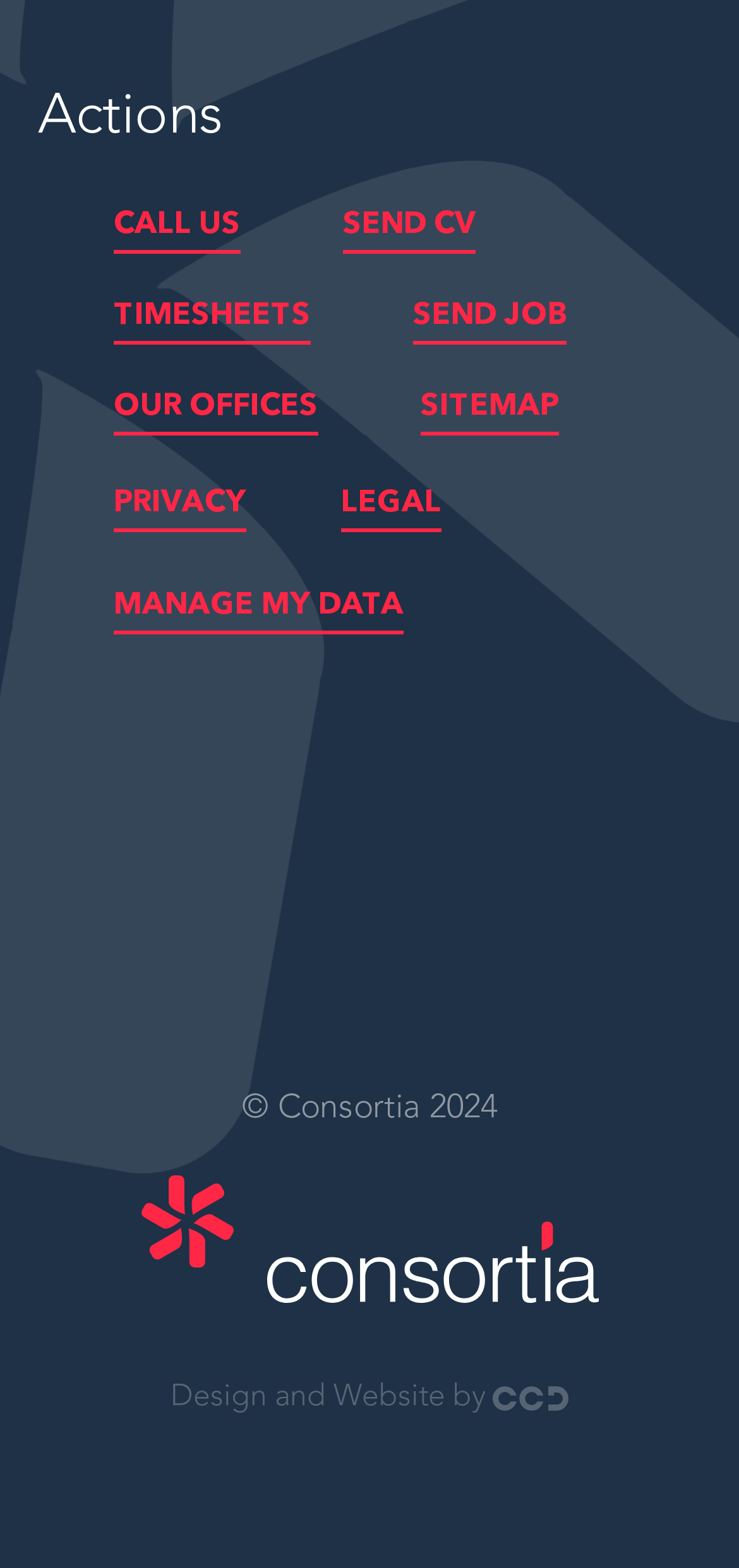What is the purpose of the 'SEND CV' button?
Using the image, answer in one word or phrase.

To send a CV